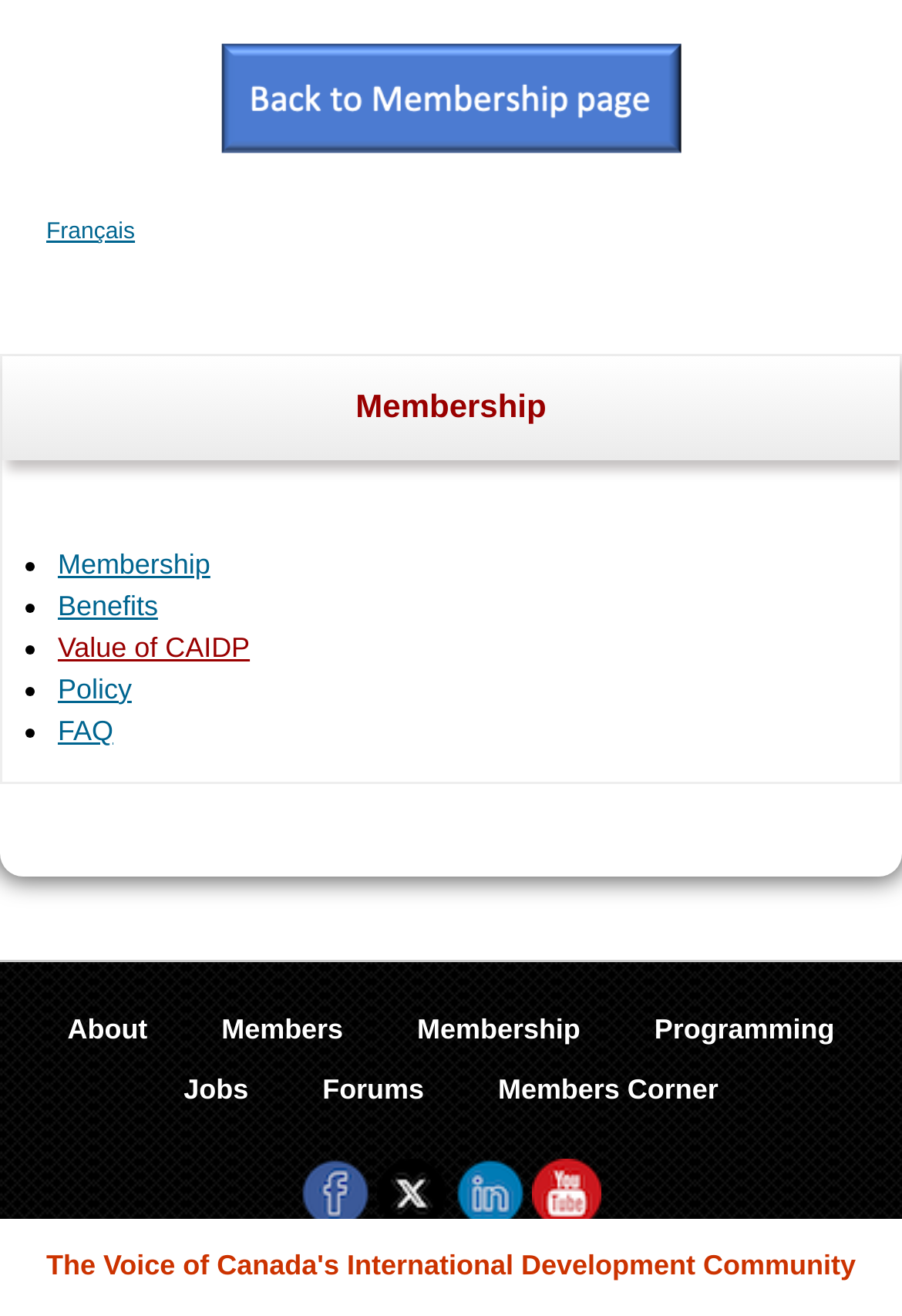Please determine the bounding box coordinates of the element's region to click for the following instruction: "Click on Français".

[0.051, 0.167, 0.15, 0.186]